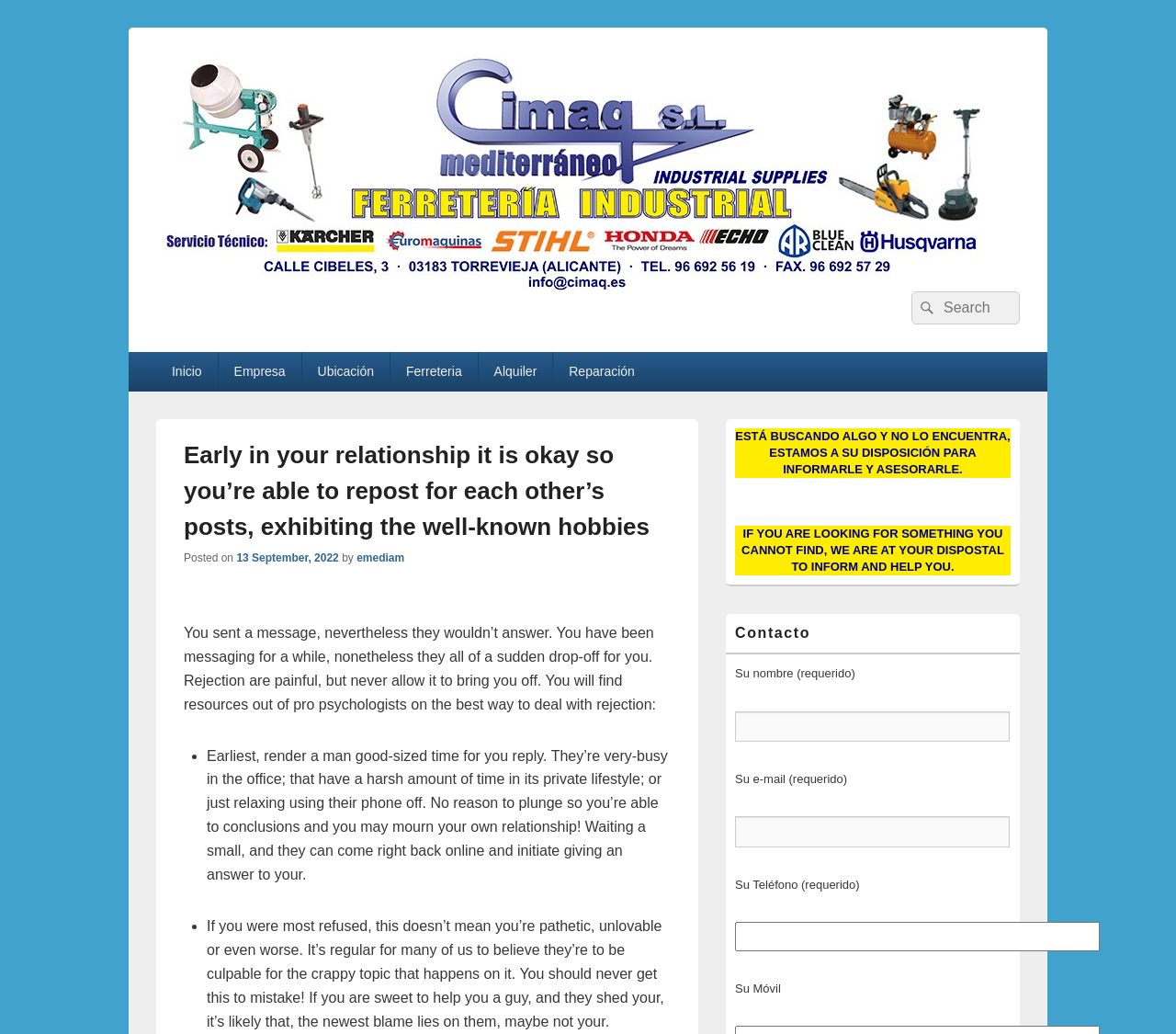What is the primary menu?
Look at the image and respond with a one-word or short phrase answer.

Inicio, Empresa, Ubicación, Ferreteria, Alquiler, Reparación